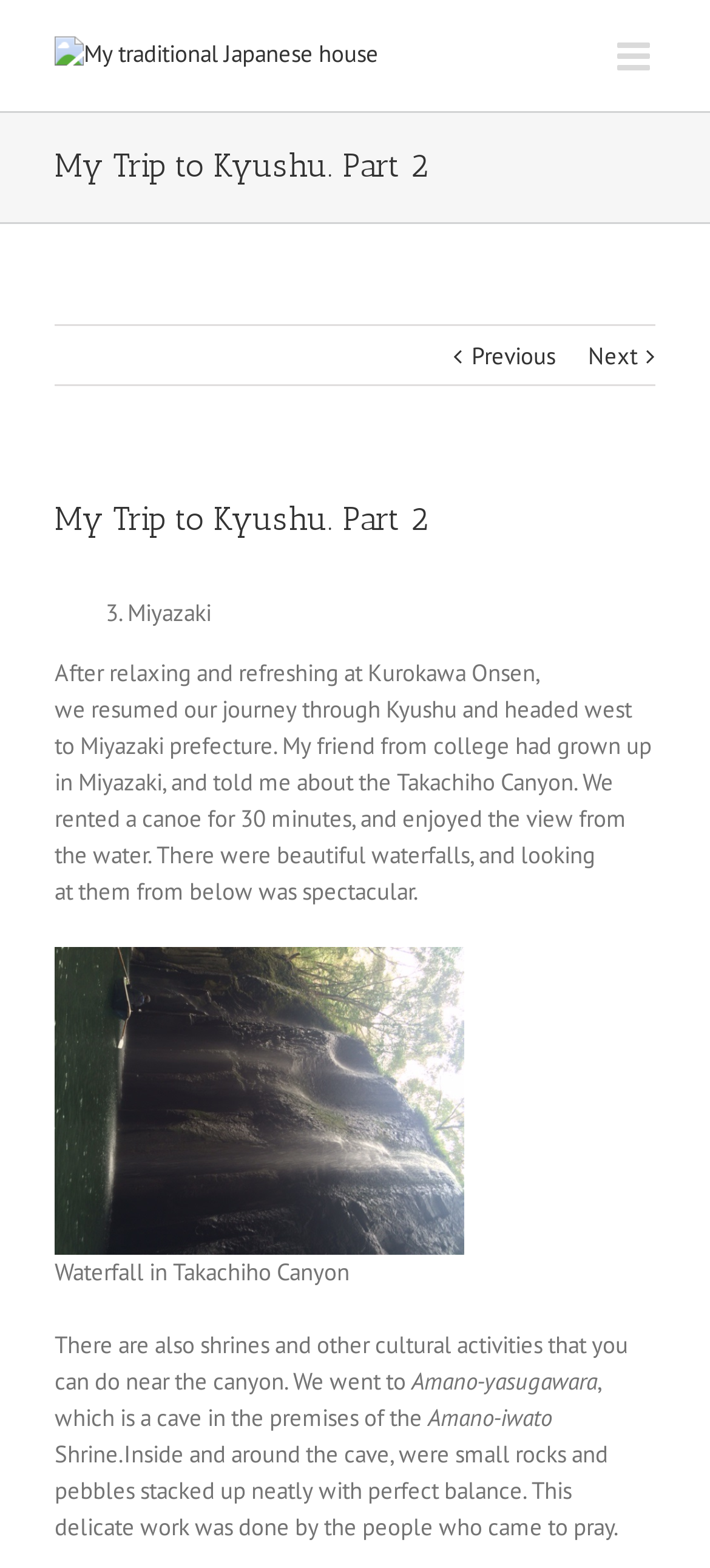Create a detailed narrative describing the layout and content of the webpage.

This webpage is about a travel blog, specifically the second part of a trip to Kyushu, Japan. At the top, there is a link to the blog post title "My traditional Japanese house" accompanied by an image with the same name. To the right of this link, there is a bookmark icon. Below these elements, there is a table layout that spans most of the page width.

The page is divided into sections, with headings that read "My Trip to Kyushu. Part 2" appearing twice, once near the top and again in the middle of the page. Between these headings, there are navigation links to previous and next pages.

The main content of the page is a travelogue about Miyazaki prefecture. The text describes the author's journey to Miyazaki, where their college friend grew up, and their visit to Takachiho Canyon. The author mentions renting a canoe and enjoying the view from the water, including beautiful waterfalls. There is a link to "Waterfall in Takachiho Canyon" accompanied by an image of the same name.

Further down, the text discusses other cultural activities near the canyon, including a visit to Amano-yasugawara, a cave, and Amano-iwato Shrine. The author describes the delicate rock and pebble formations inside and around the cave, which were created by people who came to pray.

Throughout the page, there are several images, links, and headings that break up the text and provide visual interest.